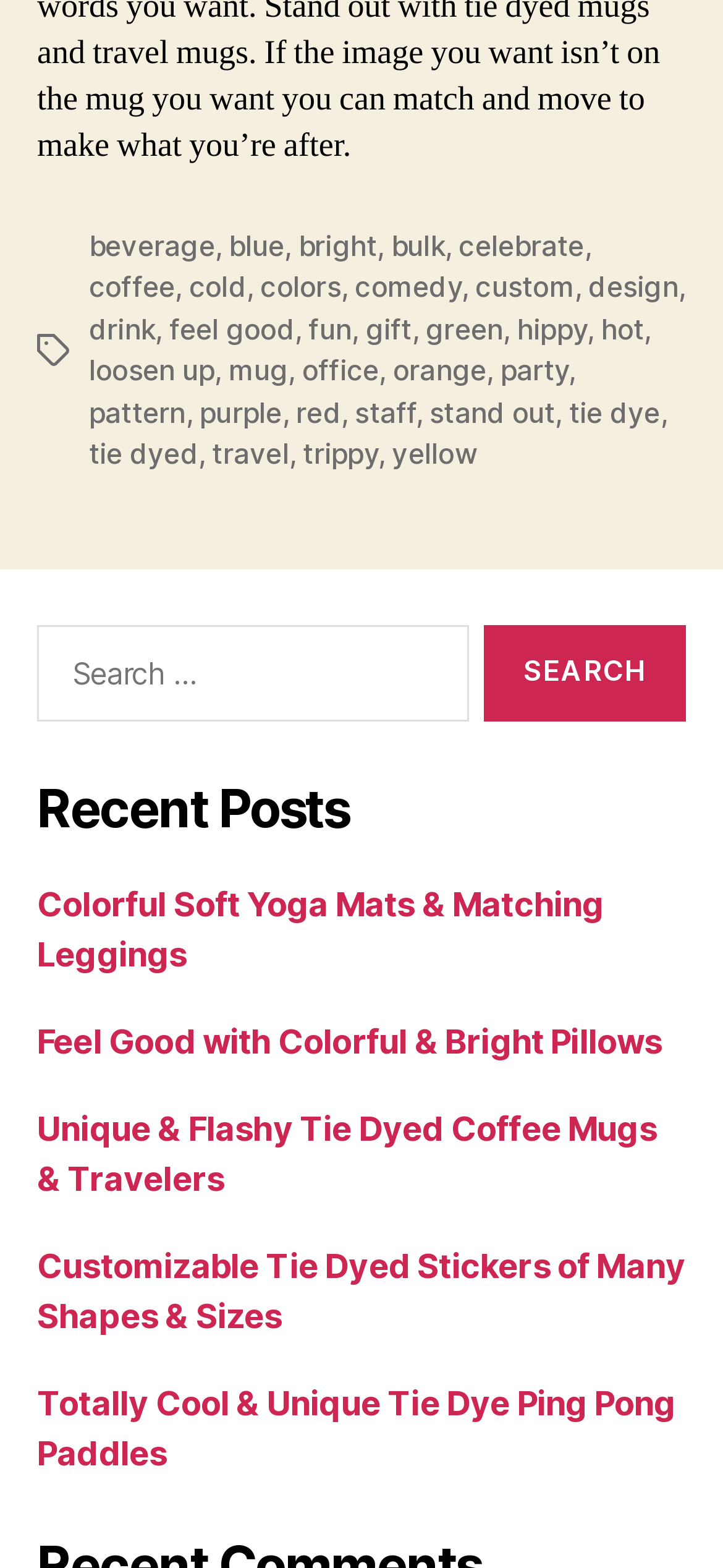How many tags are listed at the top of the webpage?
Please provide an in-depth and detailed response to the question.

At the top of the webpage, there are 25 tags listed, including 'beverage', 'blue', 'bright', and so on, which appear to be categories or keywords related to the products on the website.